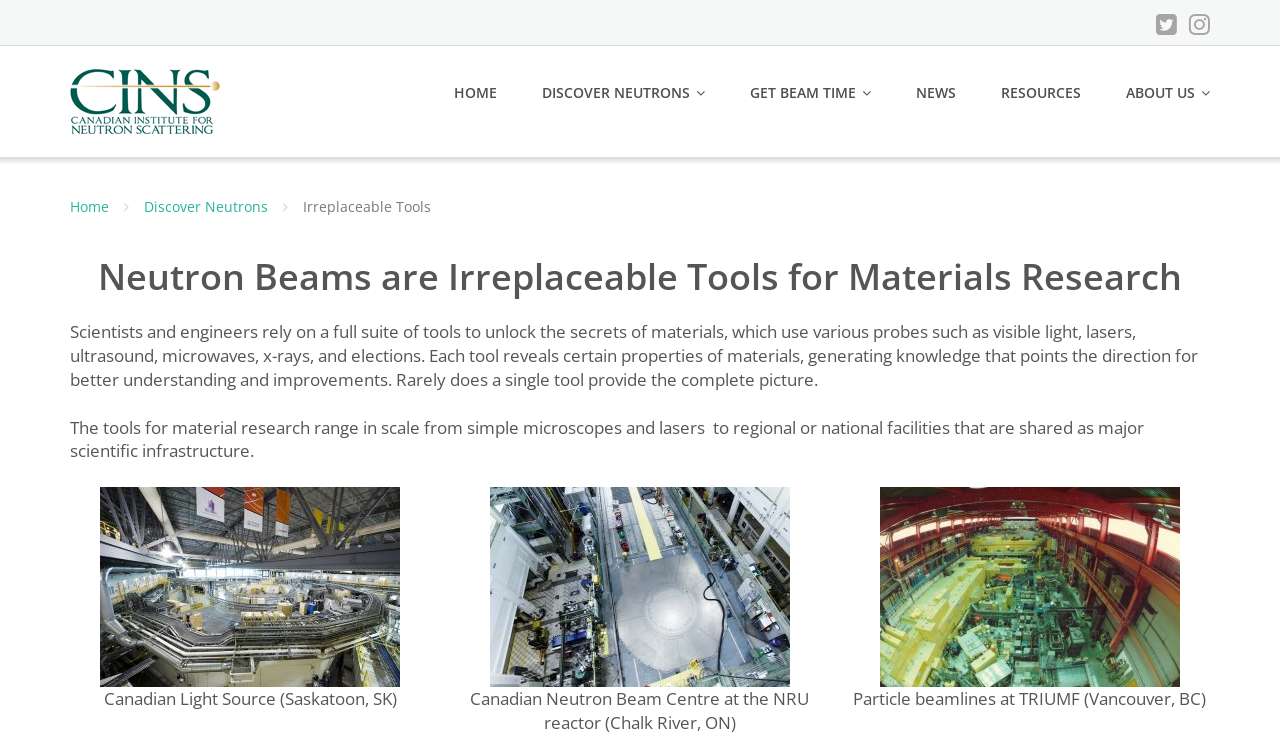Please determine the bounding box coordinates of the area that needs to be clicked to complete this task: 'Click the NEWS link'. The coordinates must be four float numbers between 0 and 1, formatted as [left, top, right, bottom].

[0.716, 0.098, 0.747, 0.155]